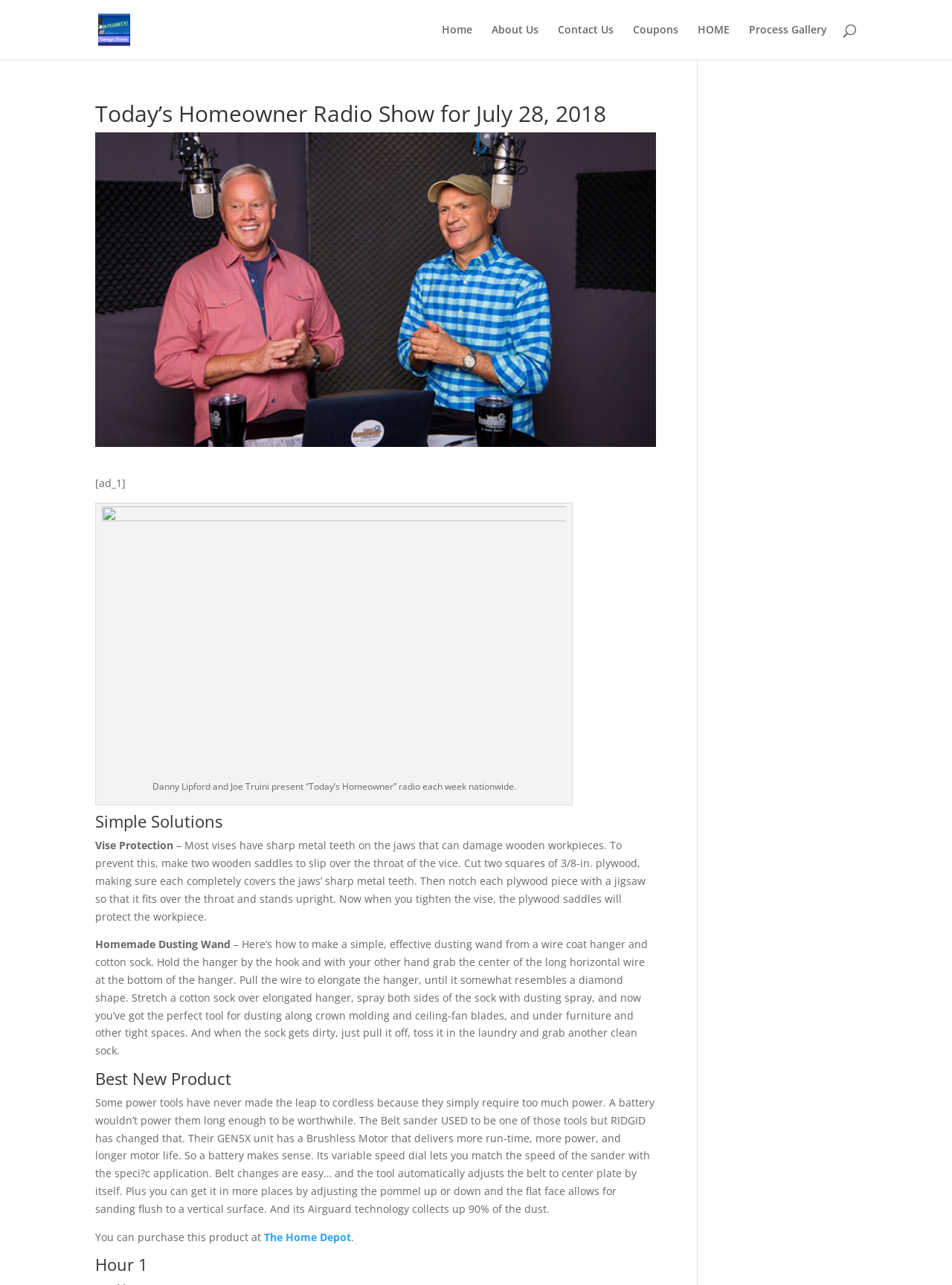Provide the bounding box coordinates for the area that should be clicked to complete the instruction: "Go to the 'Process Gallery'".

[0.787, 0.019, 0.869, 0.046]